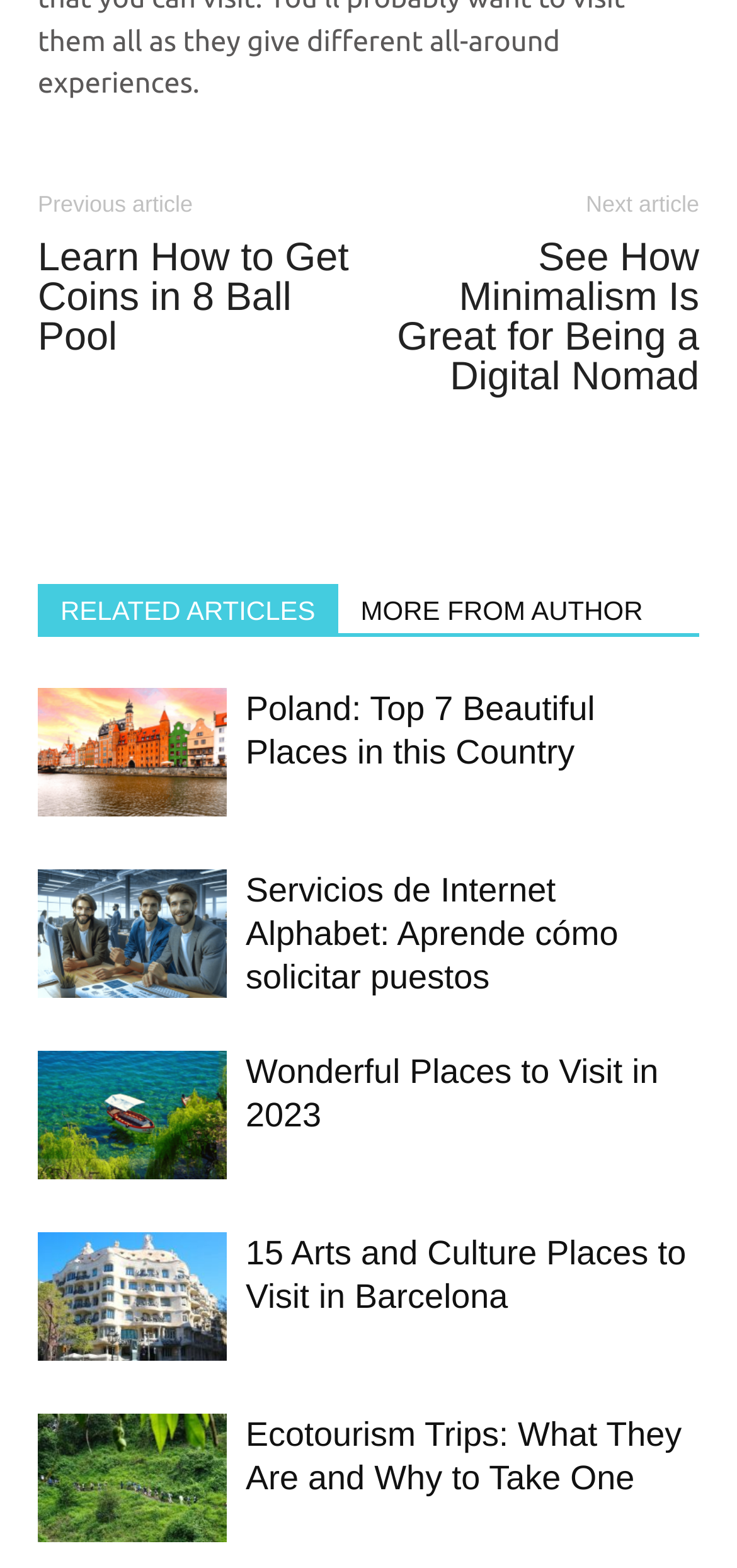What is the topic of the second article?
Answer briefly with a single word or phrase based on the image.

Servicios de Internet Alphabet